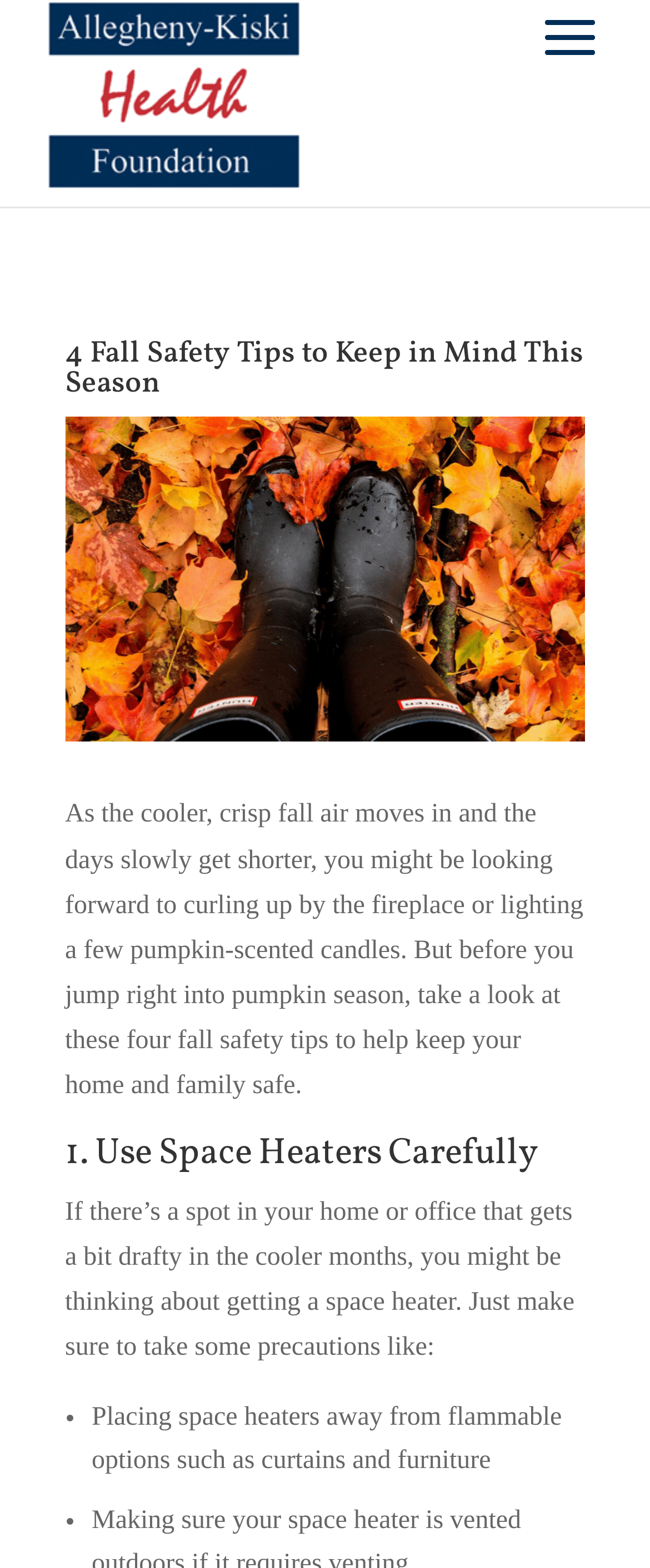Identify the bounding box coordinates for the UI element described as: "alt="Allegheny Kiski Health Foundation"".

[0.069, 0.049, 0.464, 0.072]